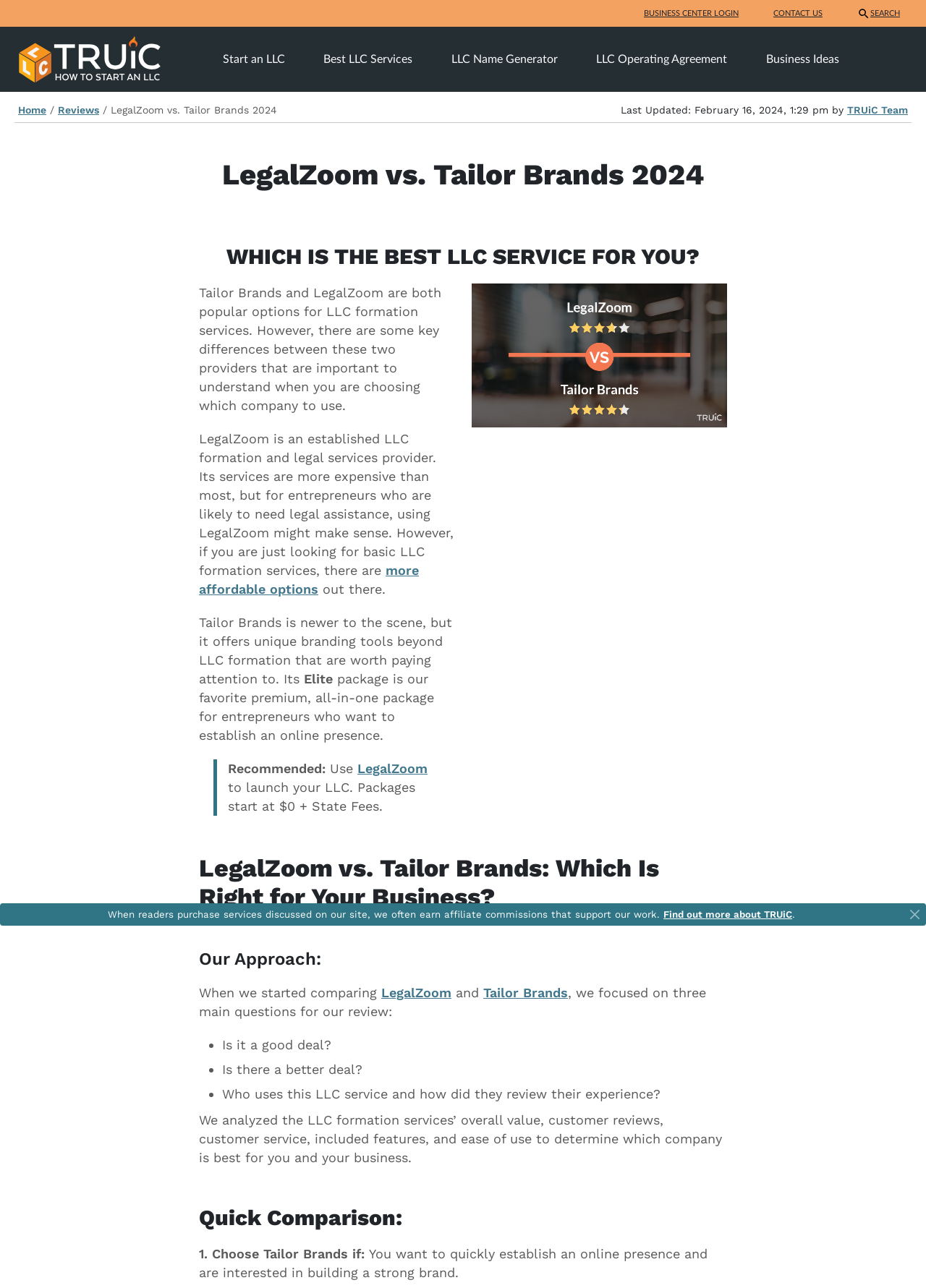For the given element description SEARCH, determine the bounding box coordinates of the UI element. The coordinates should follow the format (top-left x, top-left y, bottom-right x, bottom-right y) and be within the range of 0 to 1.

[0.92, 0.0, 0.978, 0.021]